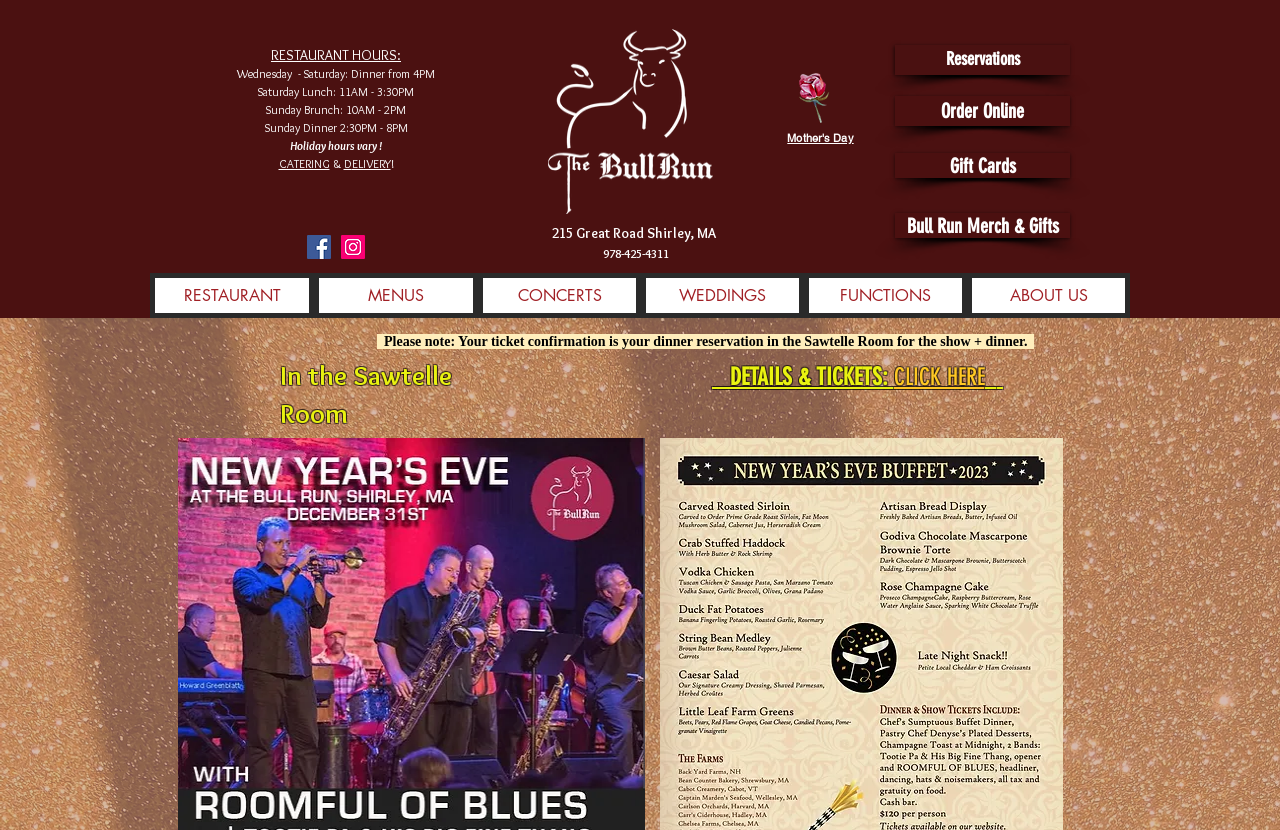Find the bounding box coordinates of the UI element according to this description: "MENUS".

[0.245, 0.329, 0.373, 0.383]